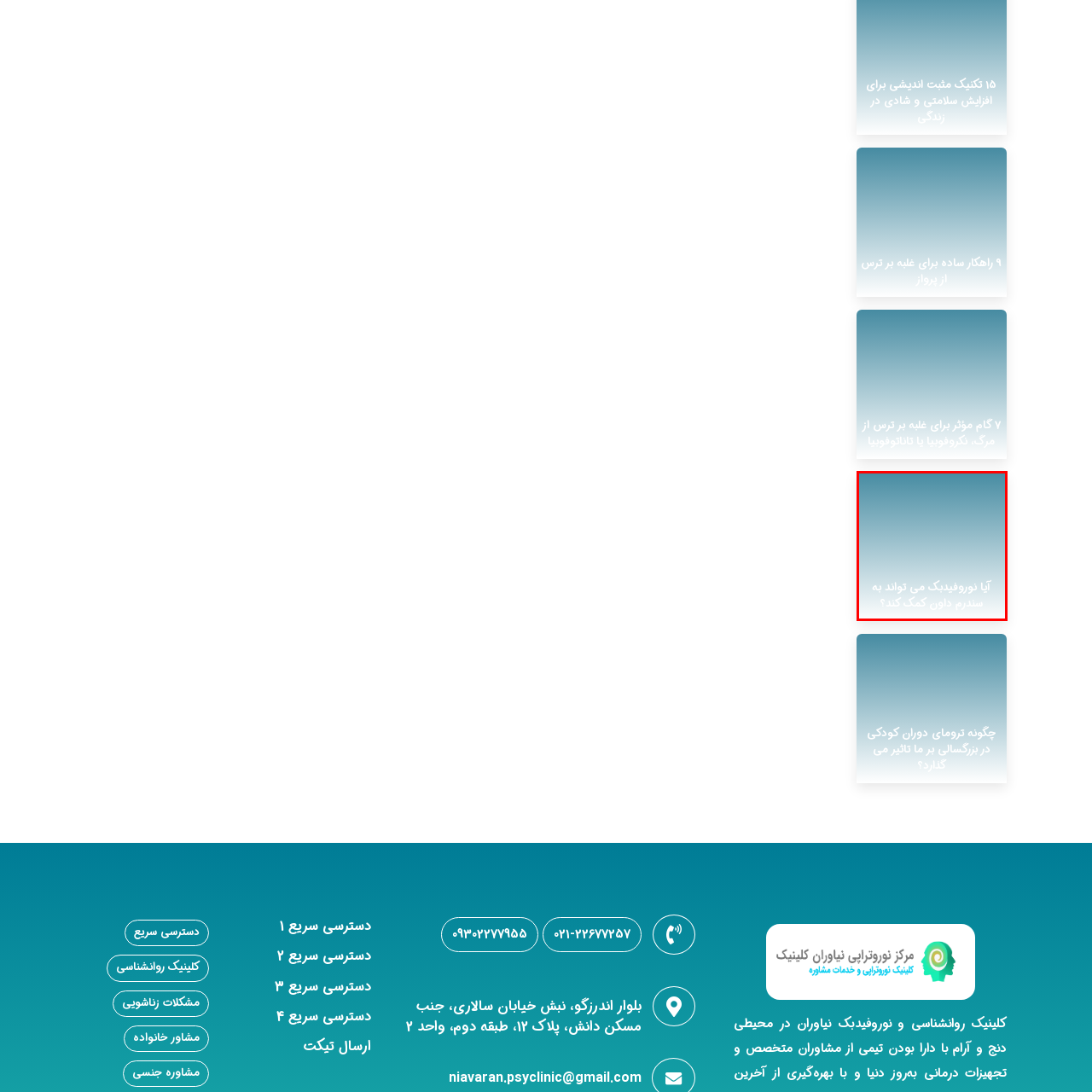Concentrate on the image bordered by the red line and give a one-word or short phrase answer to the following question:
What is the language of the overlaid text?

Persian